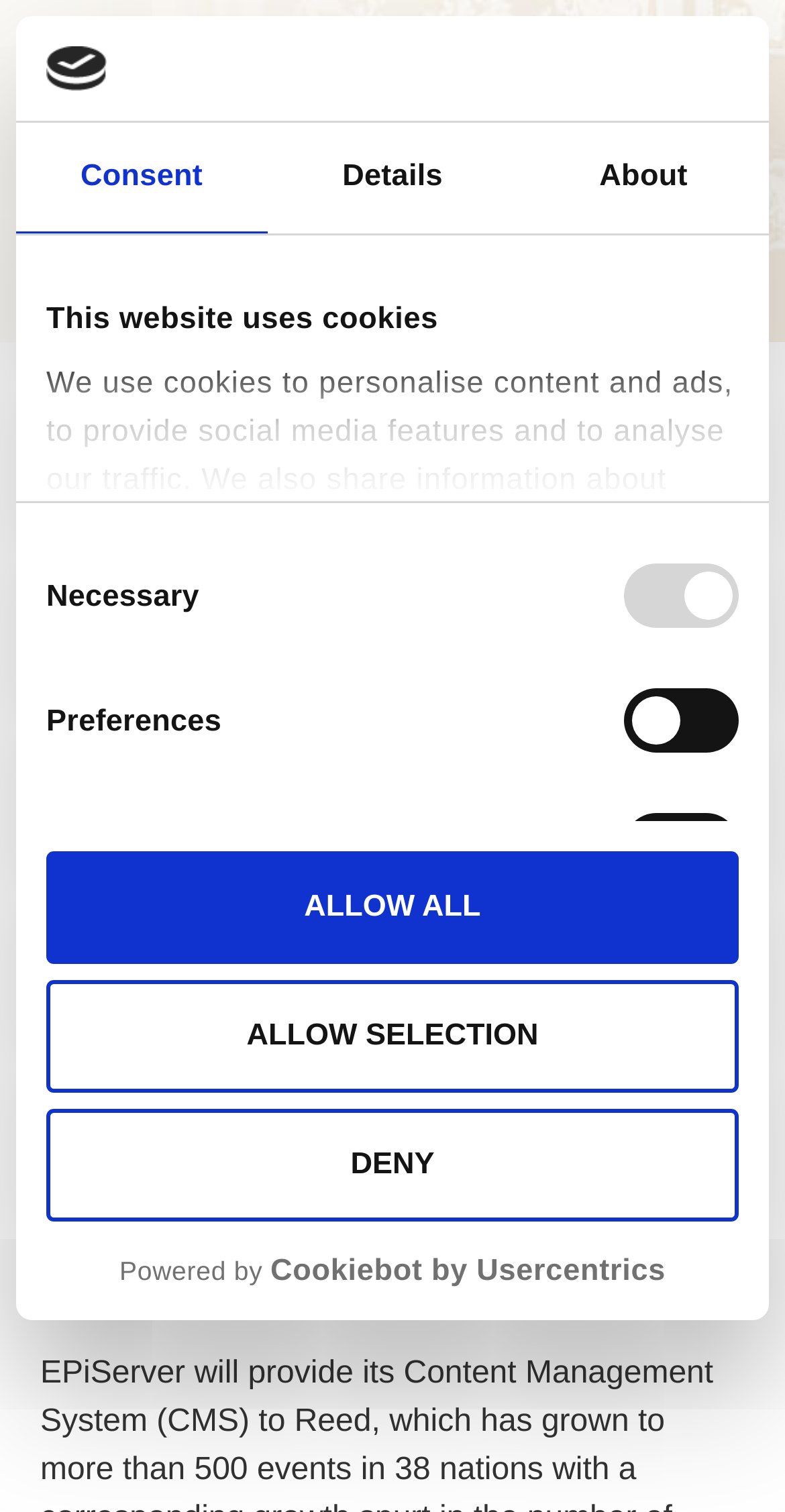Provide the bounding box coordinates of the section that needs to be clicked to accomplish the following instruction: "Click the ALLOW SELECTION button."

[0.059, 0.648, 0.941, 0.723]